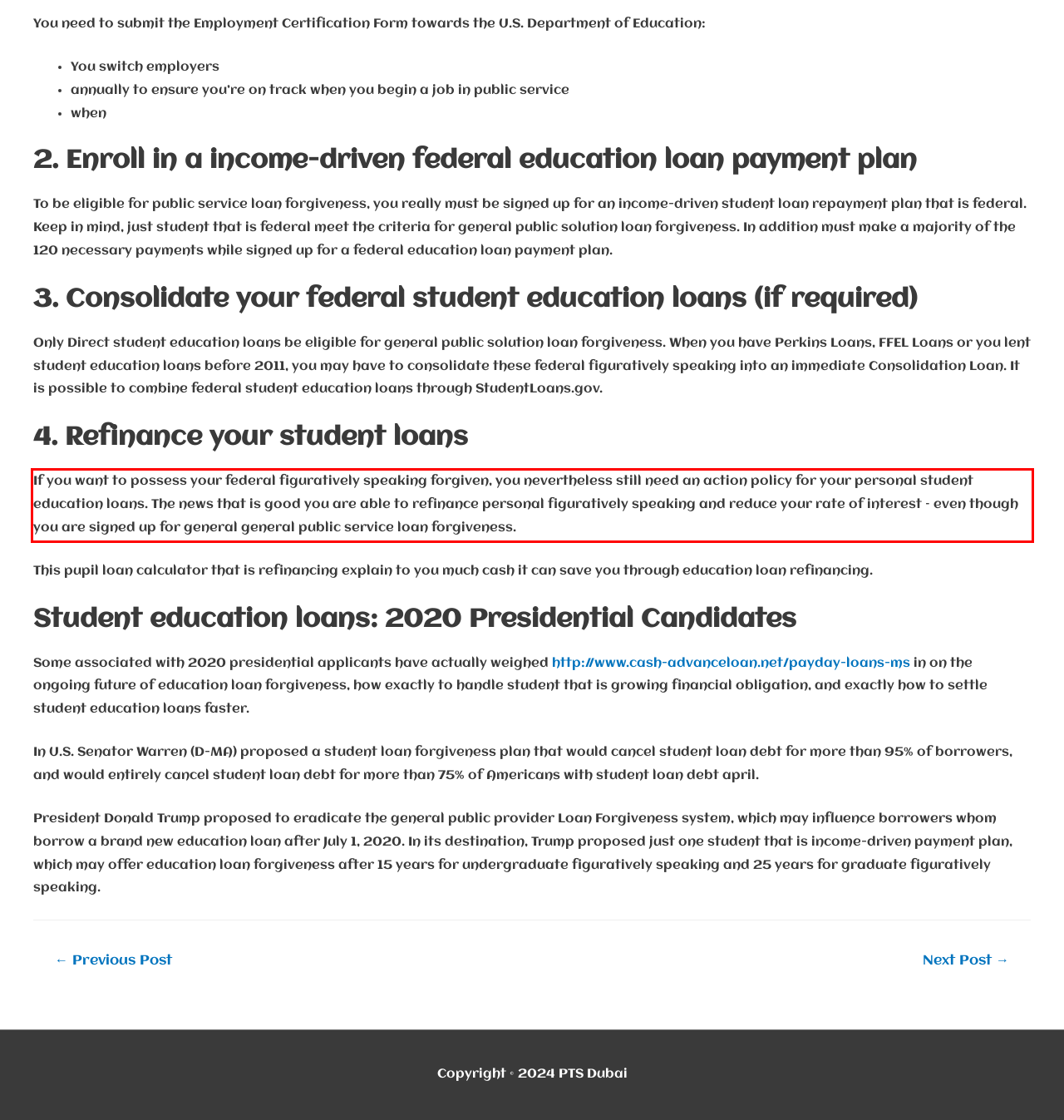You have a webpage screenshot with a red rectangle surrounding a UI element. Extract the text content from within this red bounding box.

If you want to possess your federal figuratively speaking forgiven, you nevertheless still need an action policy for your personal student education loans. The news that is good you are able to refinance personal figuratively speaking and reduce your rate of interest – even though you are signed up for general general public service loan forgiveness.